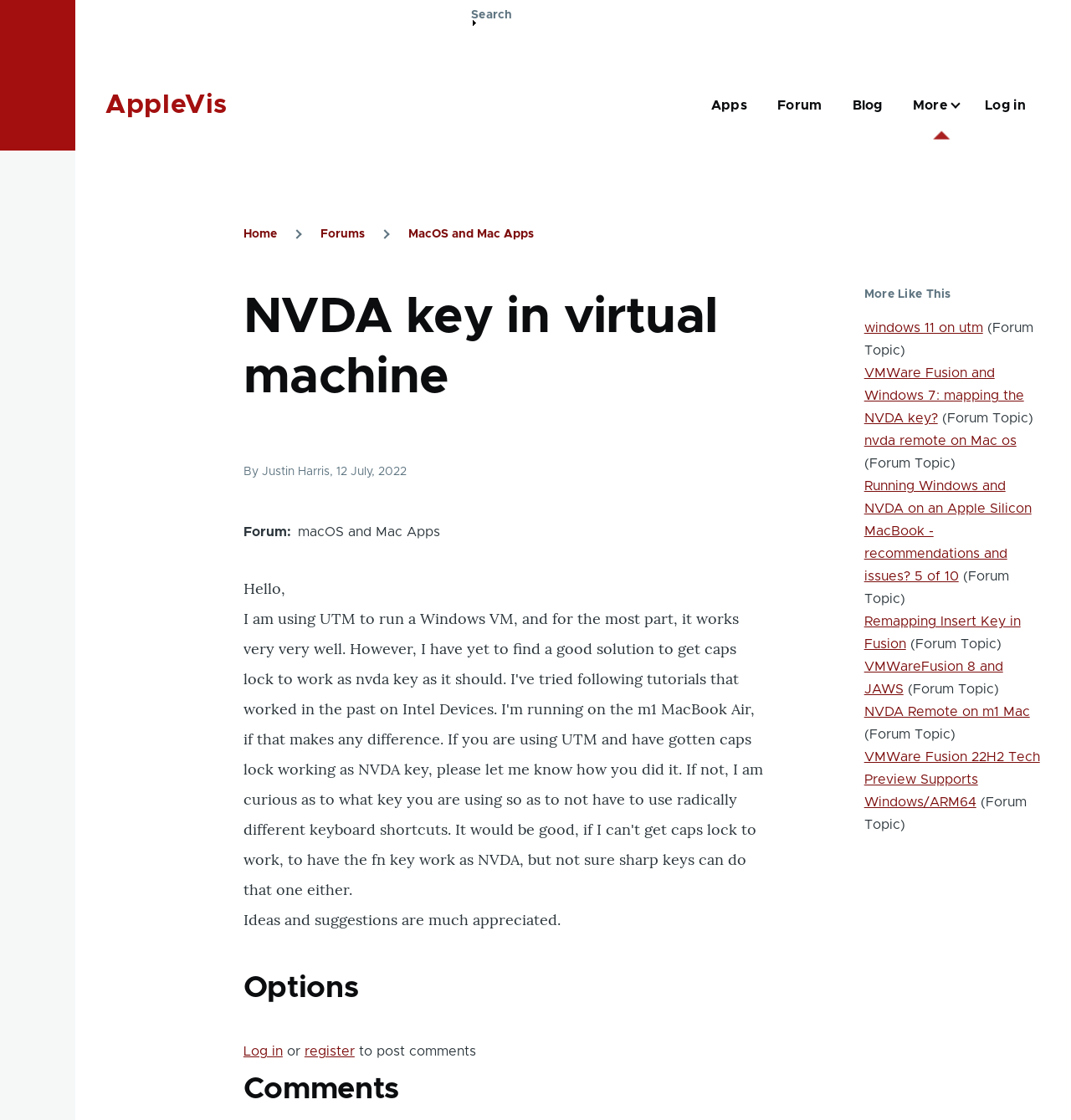What is the author of the current topic?
Based on the image, give a one-word or short phrase answer.

Justin Harris